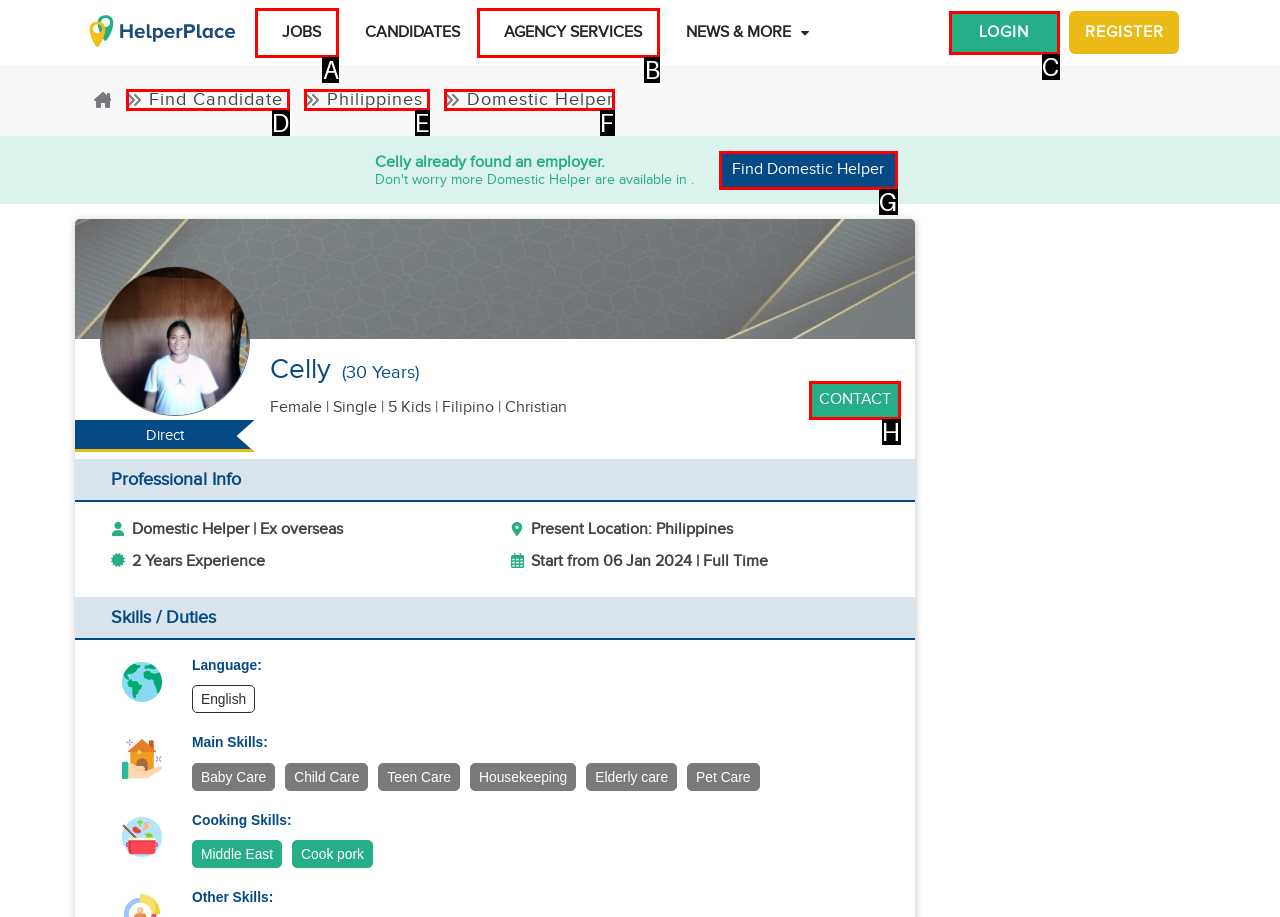Match the description: Find Candidate to the correct HTML element. Provide the letter of your choice from the given options.

D